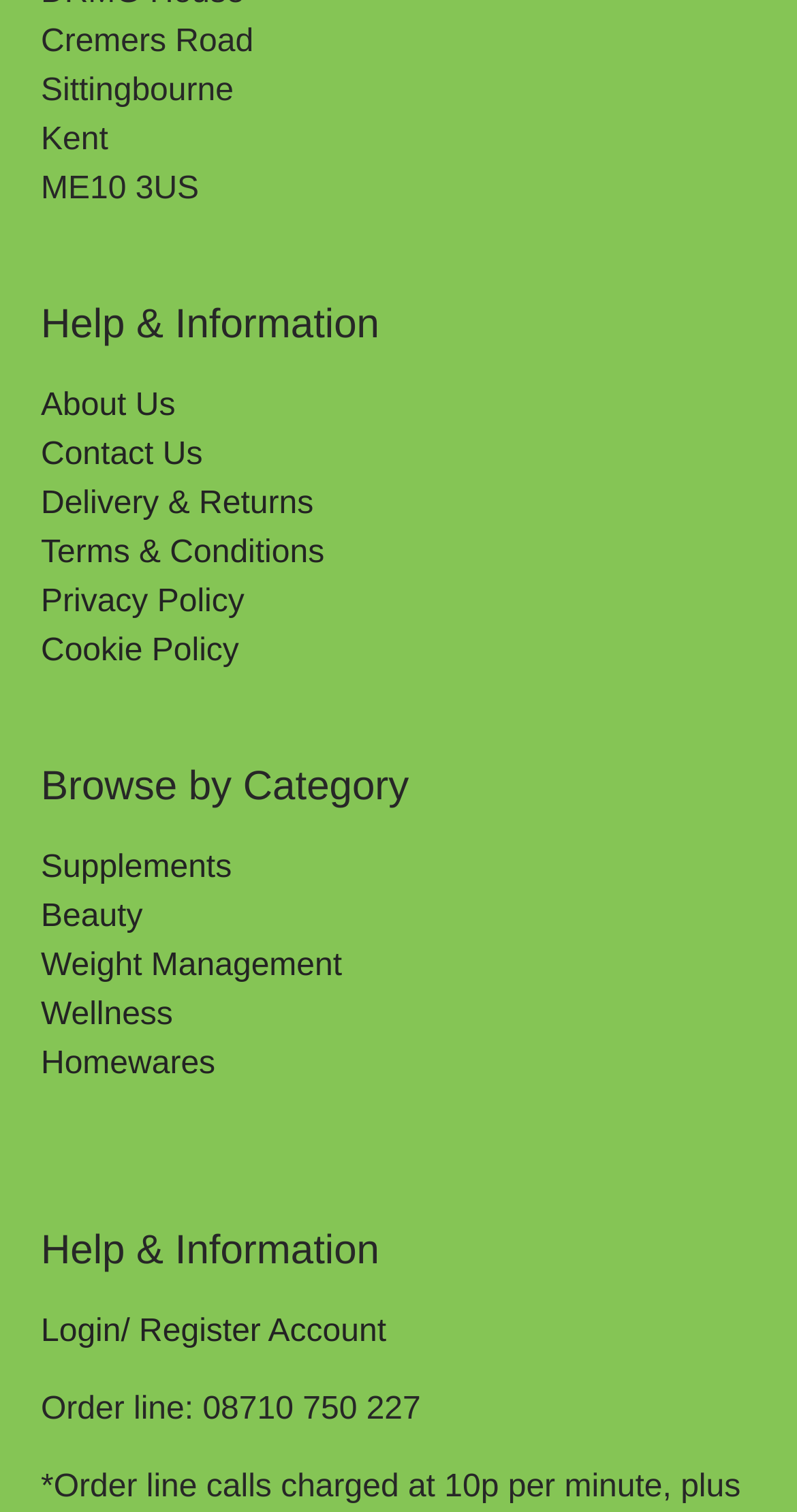What is the order line phone number?
Respond with a short answer, either a single word or a phrase, based on the image.

08710 750 227